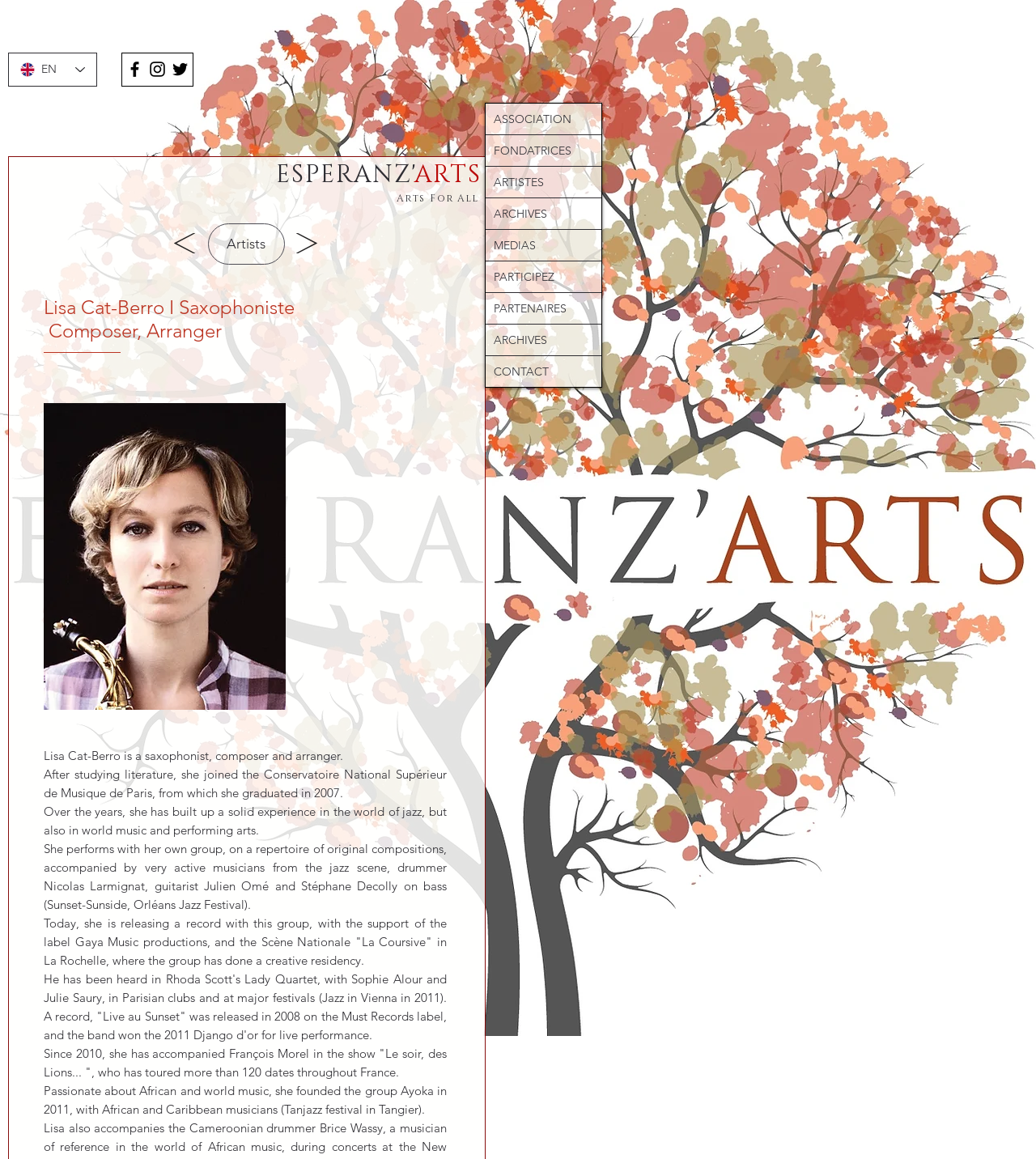Please determine the bounding box coordinates of the element's region to click in order to carry out the following instruction: "Click on Artists link". The coordinates should be four float numbers between 0 and 1, i.e., [left, top, right, bottom].

[0.218, 0.203, 0.256, 0.217]